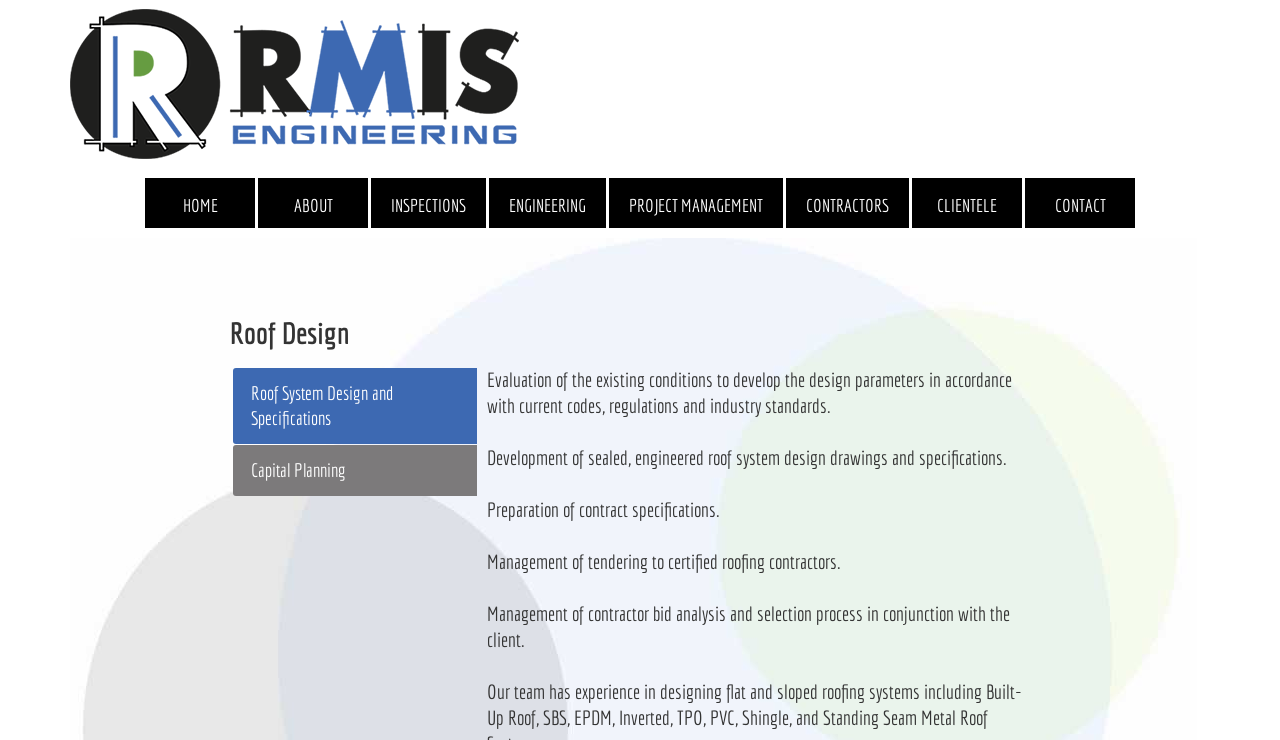Provide a single word or phrase answer to the question: 
What is the purpose of the 'Capital Planning' button?

Unknown